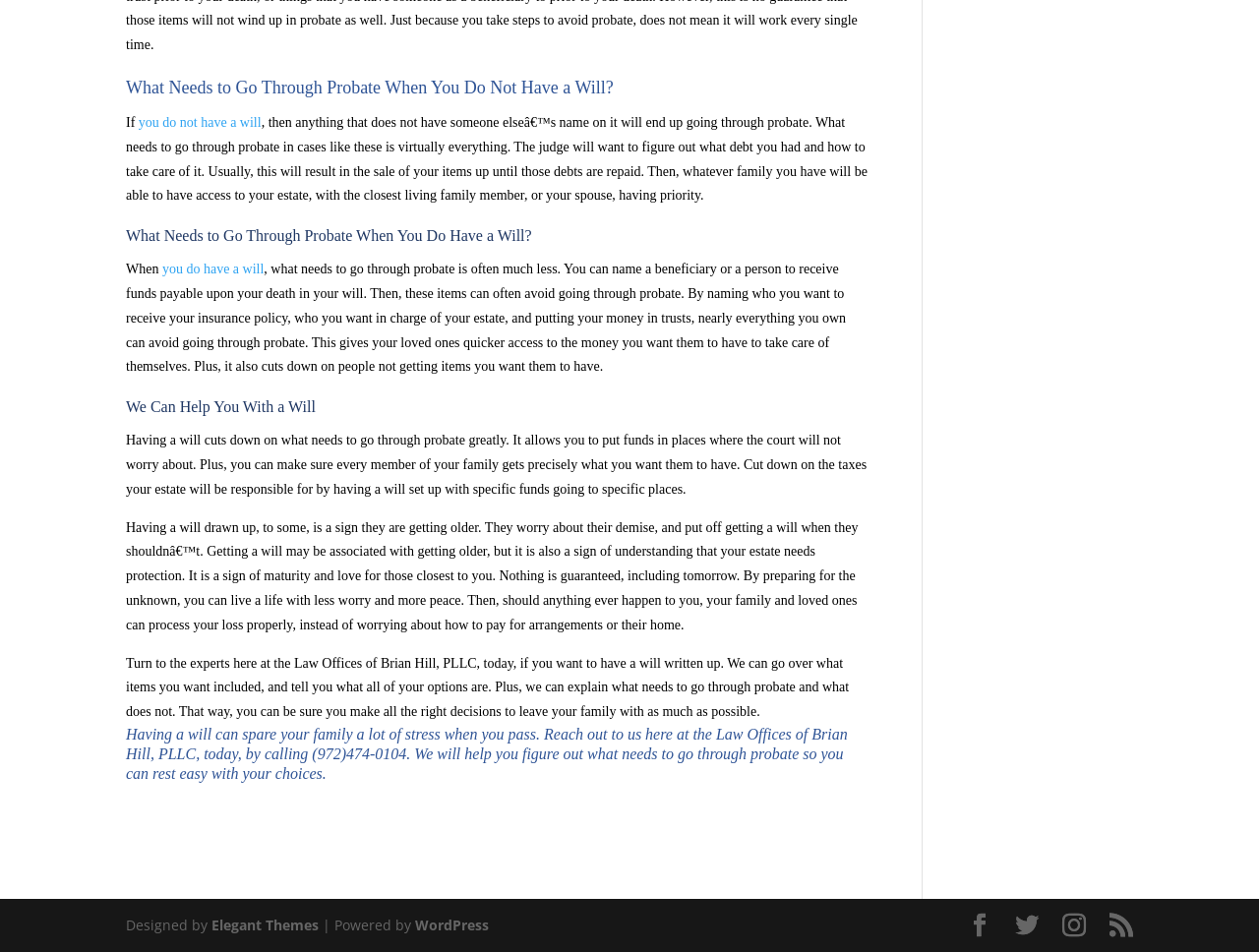Identify and provide the bounding box for the element described by: "Instagram".

[0.844, 0.96, 0.862, 0.985]